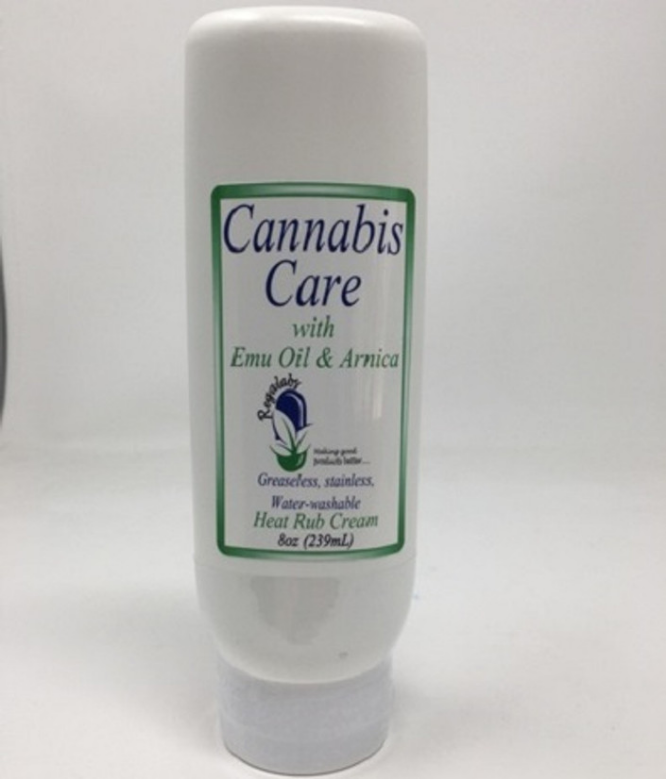What is the purpose of this product?
Using the information from the image, answer the question thoroughly.

The purpose of this product is for therapeutic use, as mentioned in the description, which suggests that it is designed to provide relief or treatment for certain health conditions, aligning with its focus on health and wellness.